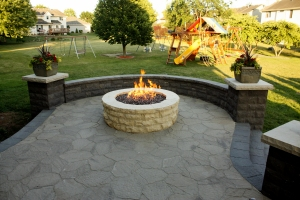Please answer the following question using a single word or phrase: Is the yard suitable for families with children?

Yes